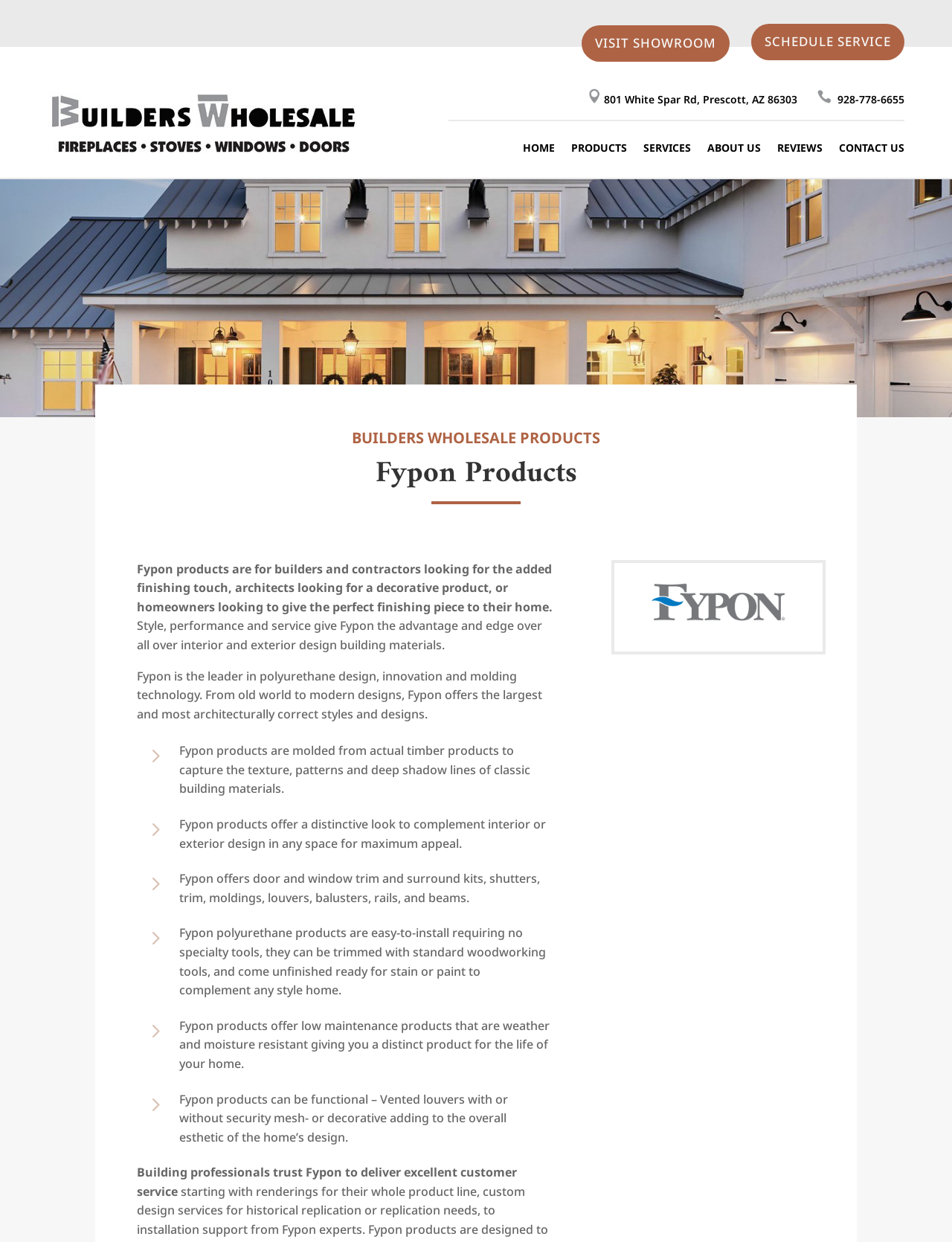Please specify the bounding box coordinates for the clickable region that will help you carry out the instruction: "Go to the home page".

[0.549, 0.115, 0.583, 0.128]